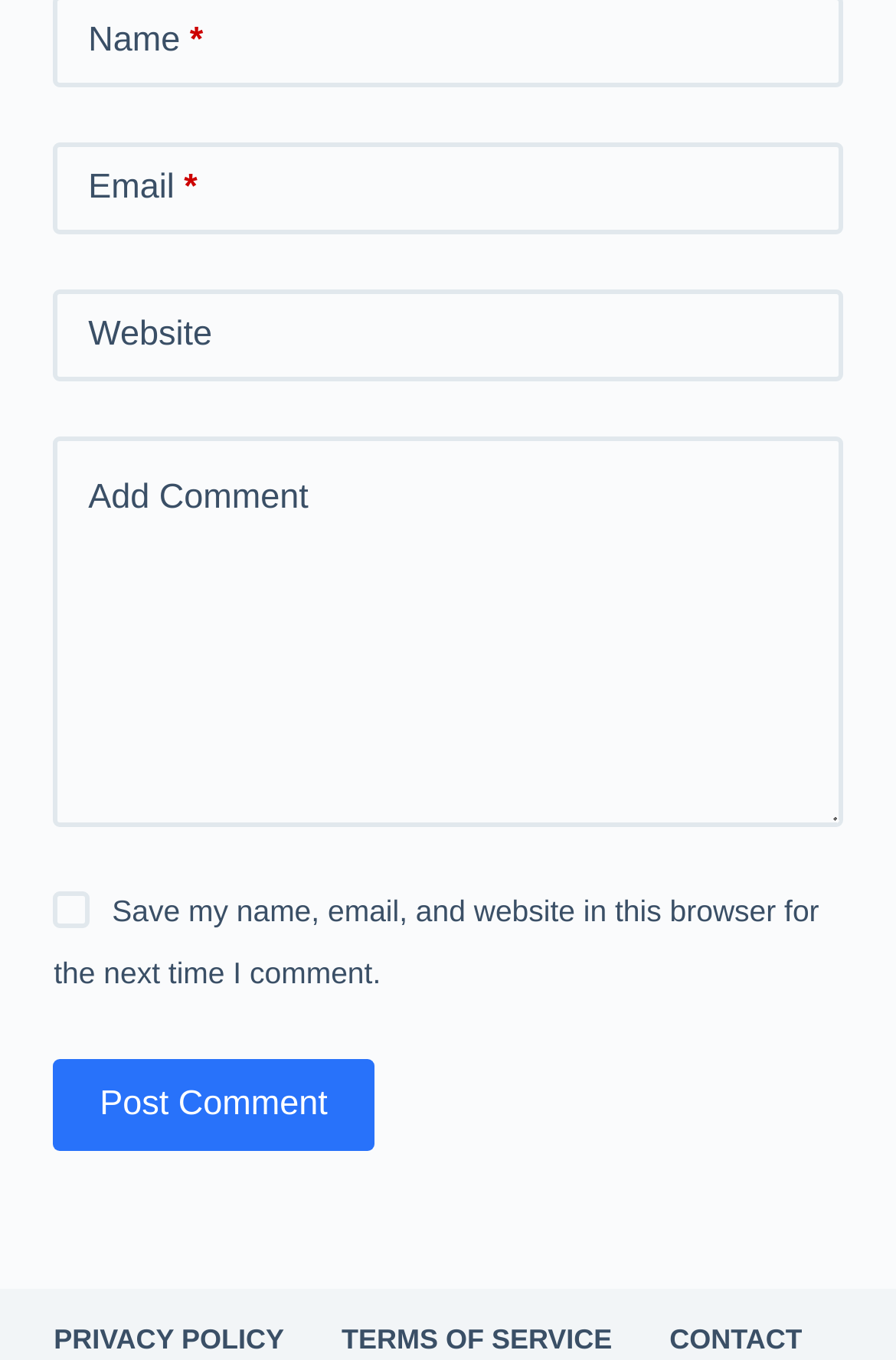Respond with a single word or phrase:
How many textboxes are required in the comment form?

2